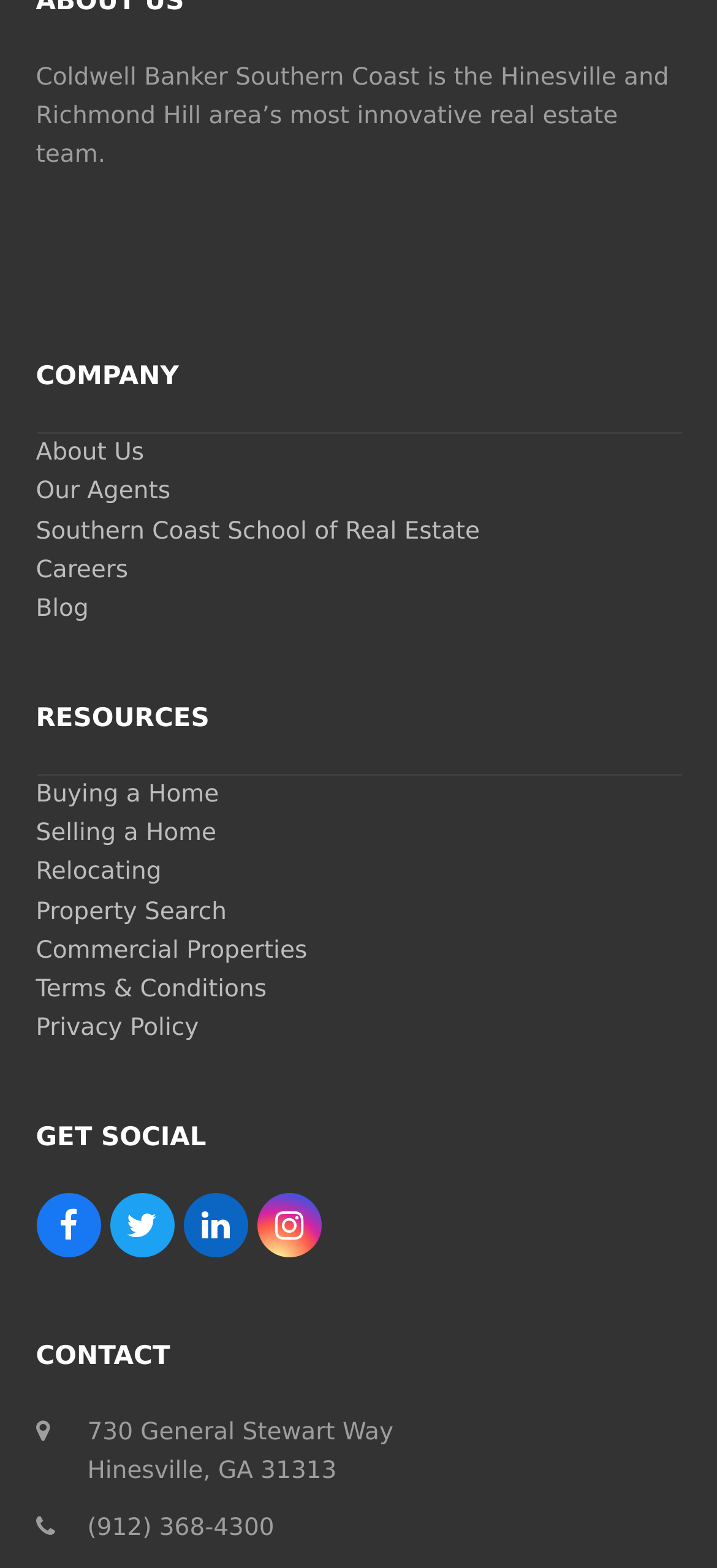Give the bounding box coordinates for the element described by: "Facebook".

[0.05, 0.761, 0.14, 0.802]